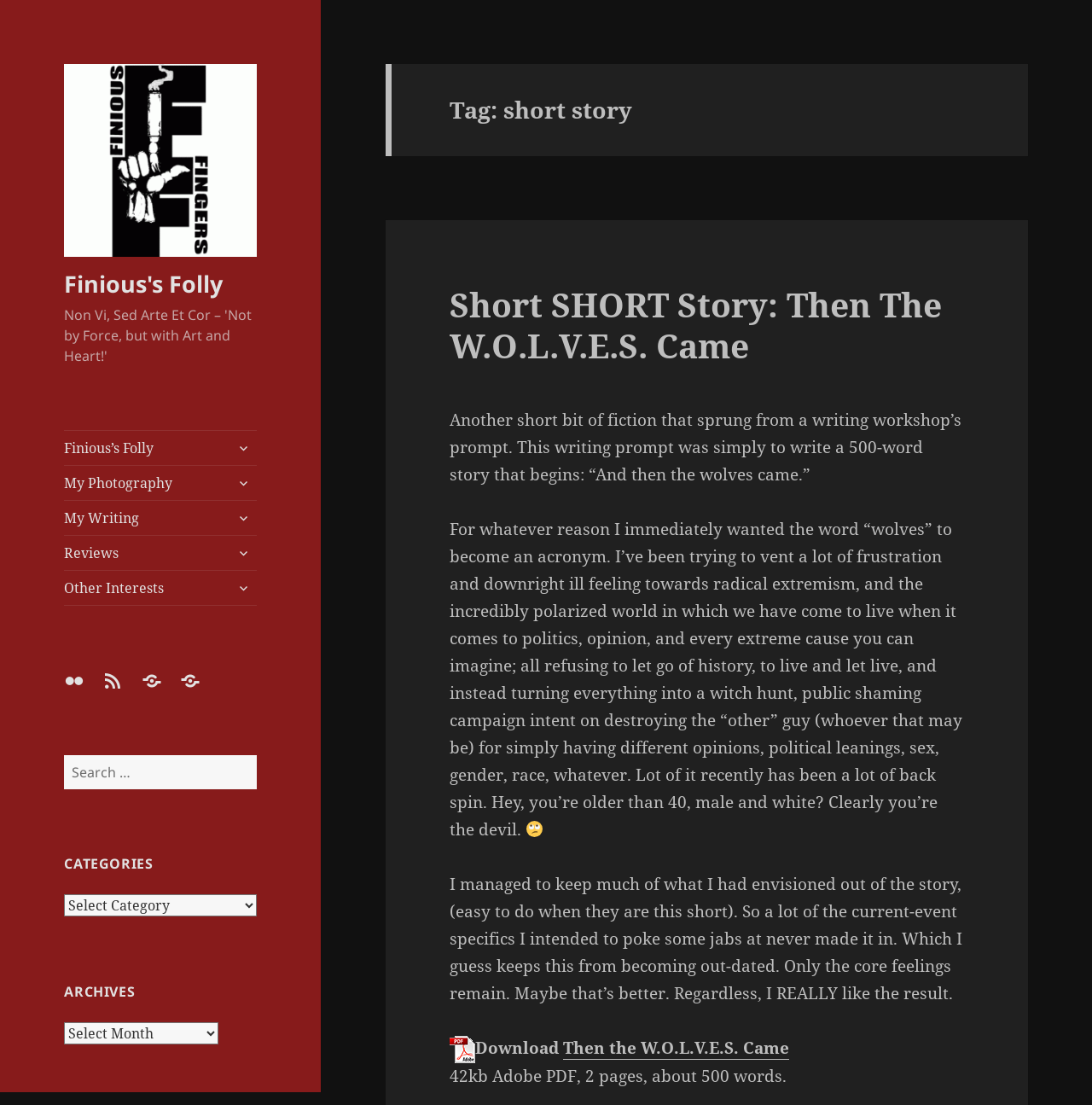Respond to the question below with a single word or phrase:
What is the main topic of this webpage?

short story